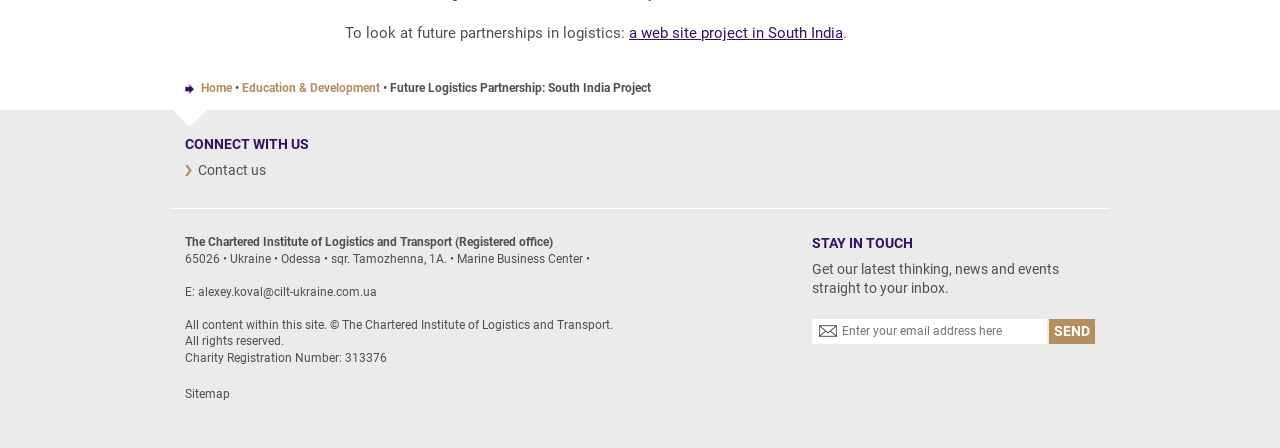Utilize the information from the image to answer the question in detail:
What is the name of the institute mentioned on the webpage?

I found this answer by looking at the StaticText element with the text 'The Chartered Institute of Logistics and Transport (Registered office)' which is located at [0.145, 0.525, 0.432, 0.556]. This text is likely to be the name of the institute mentioned on the webpage.